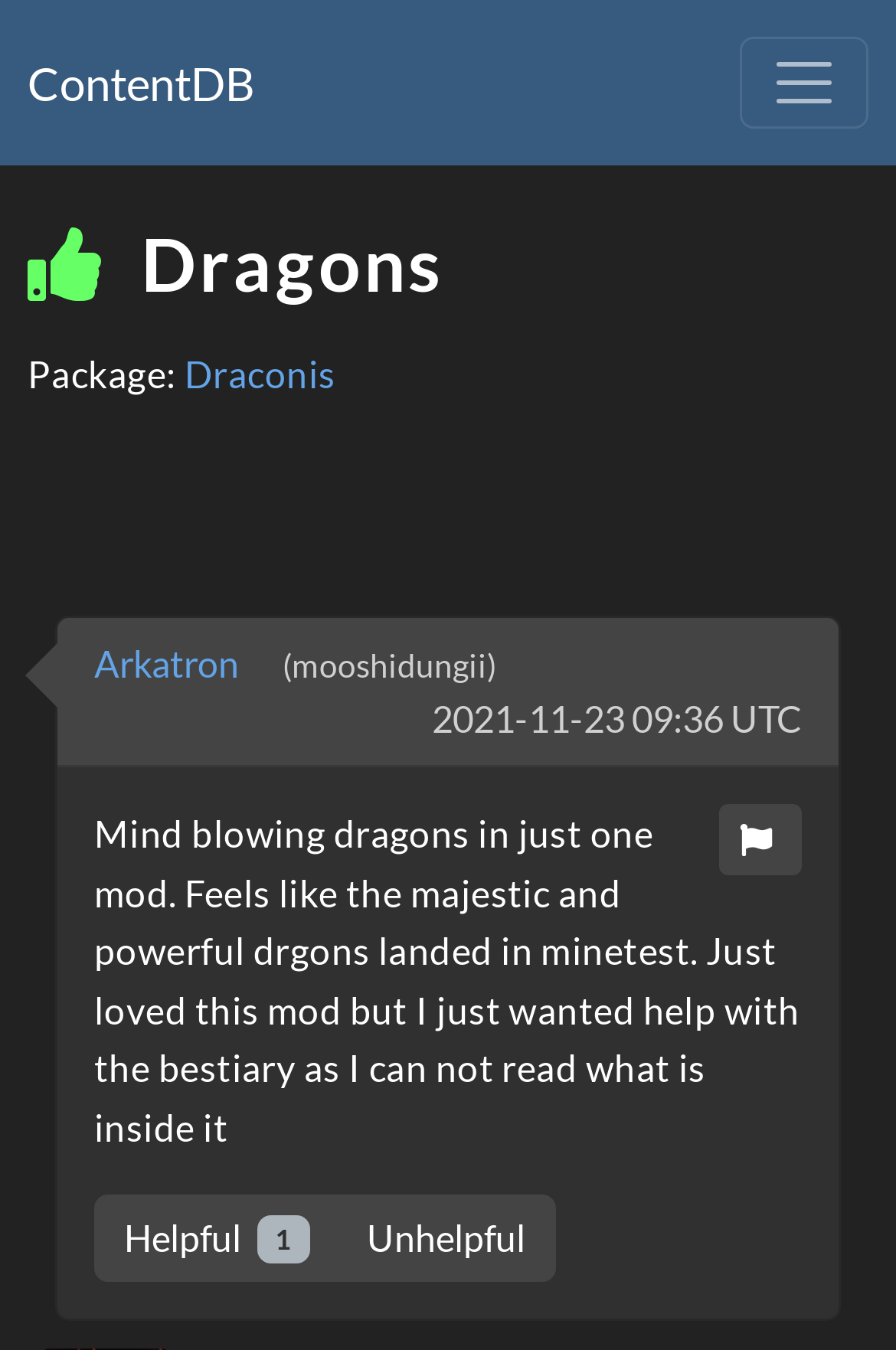Locate the bounding box coordinates of the area to click to fulfill this instruction: "Check the post time". The bounding box should be presented as four float numbers between 0 and 1, in the order [left, top, right, bottom].

[0.482, 0.512, 0.895, 0.553]